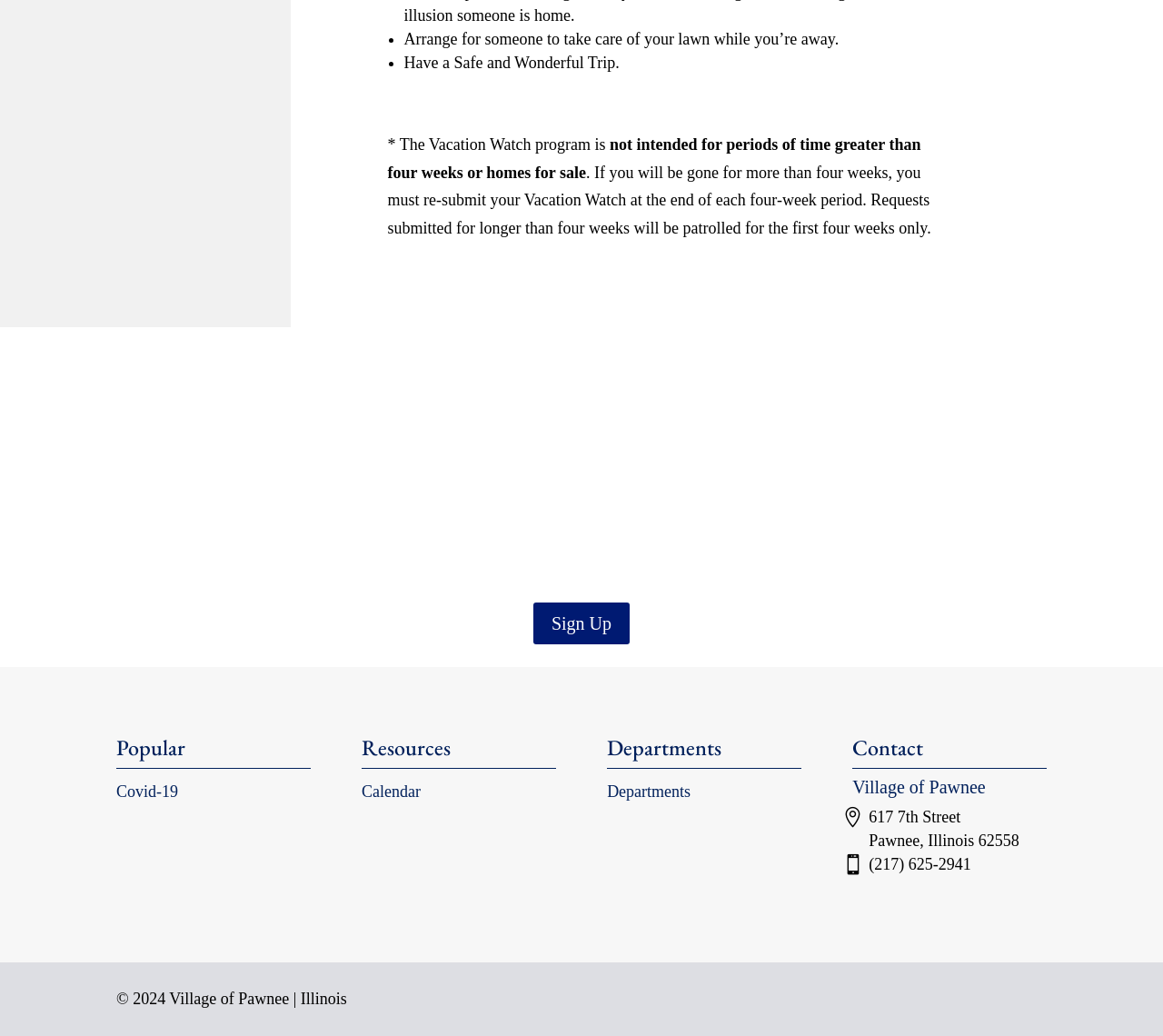What is the maximum duration for which the Vacation Watch program can be requested?
Using the image as a reference, answer the question with a short word or phrase.

Four weeks